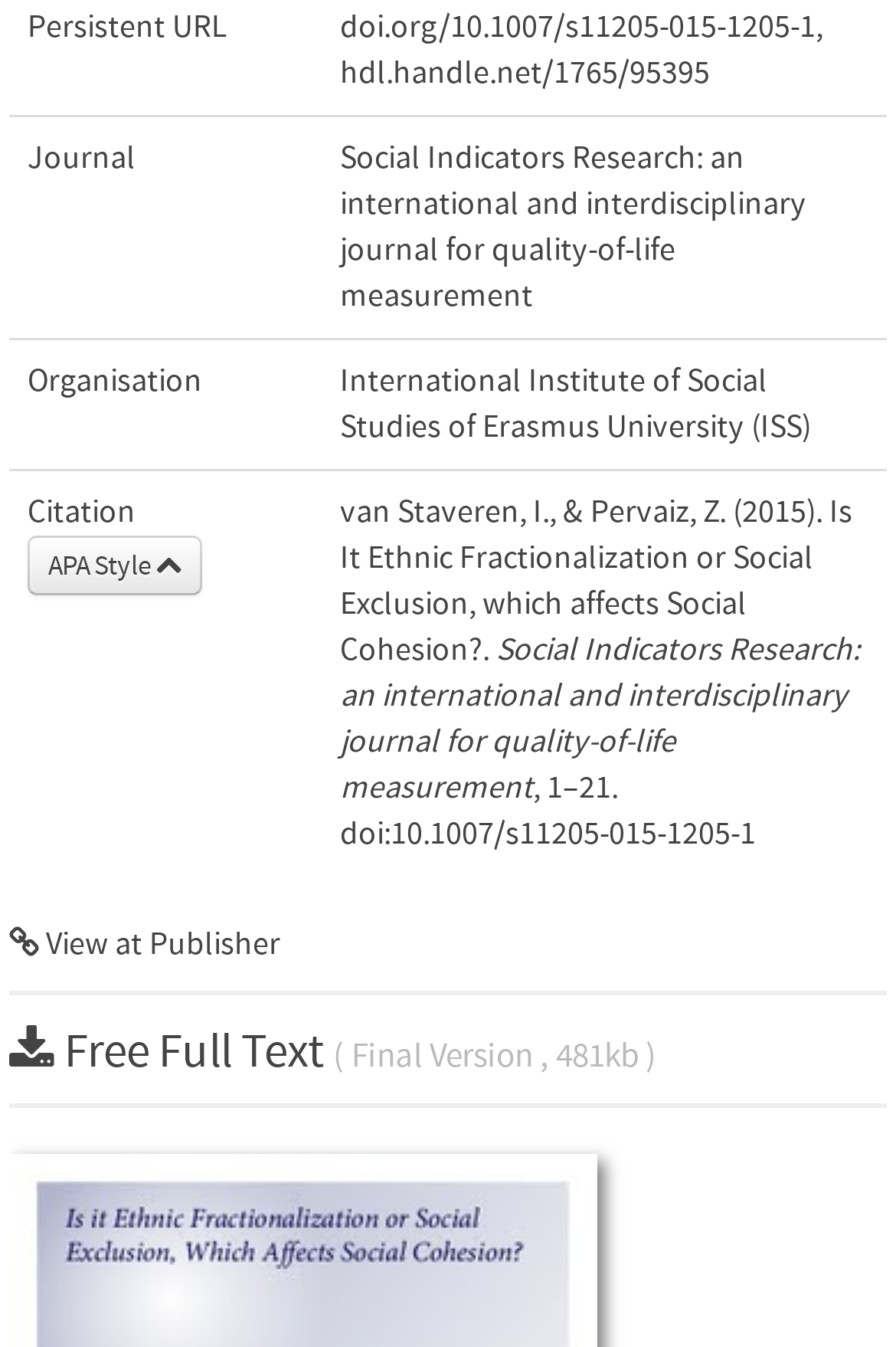What is the DOI of the article?
Please look at the screenshot and answer using one word or phrase.

10.1007/s11205-015-1205-1